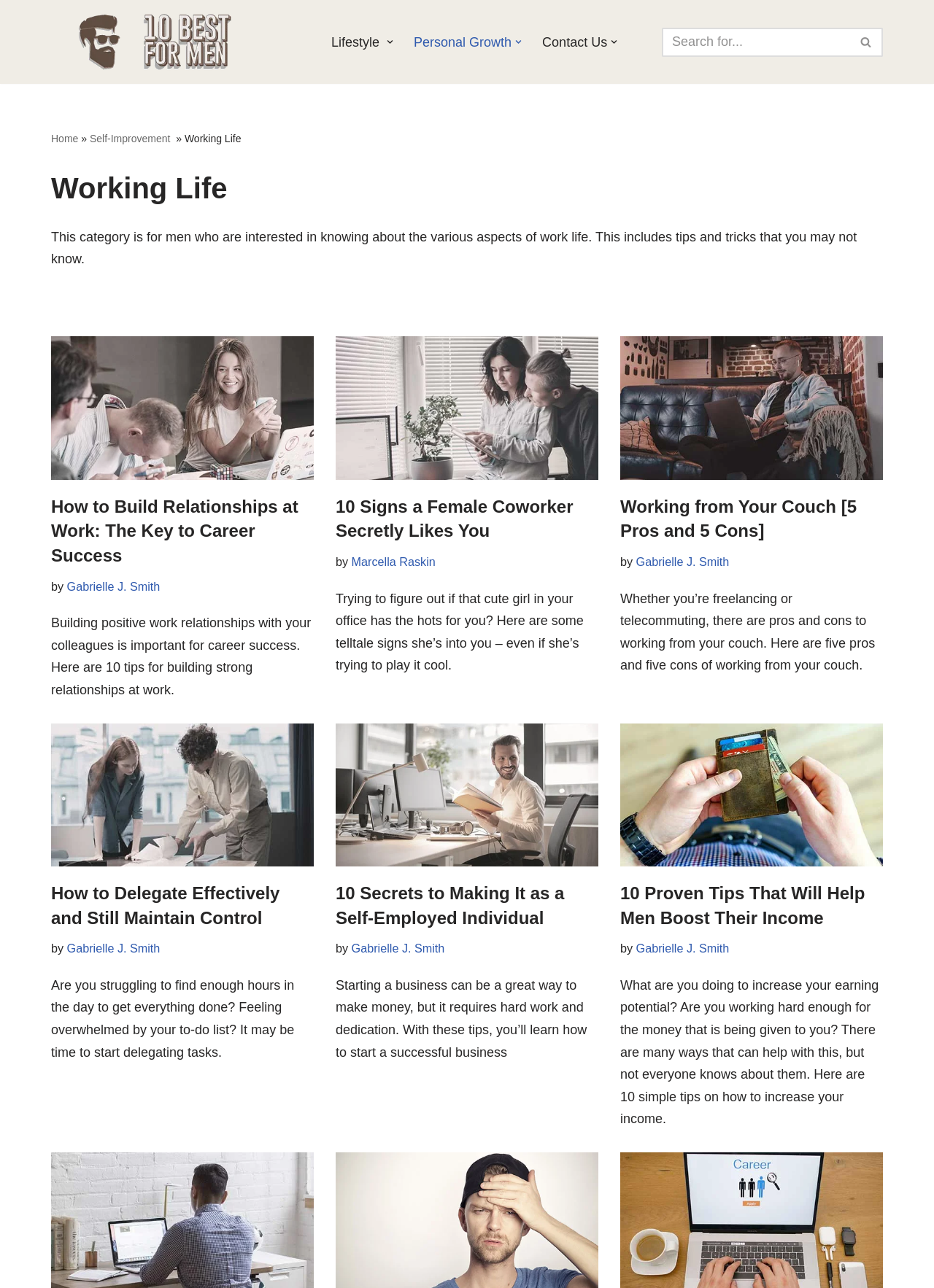Please determine the bounding box coordinates of the element to click on in order to accomplish the following task: "Open Primary Menu". Ensure the coordinates are four float numbers ranging from 0 to 1, i.e., [left, top, right, bottom].

[0.352, 0.024, 0.664, 0.041]